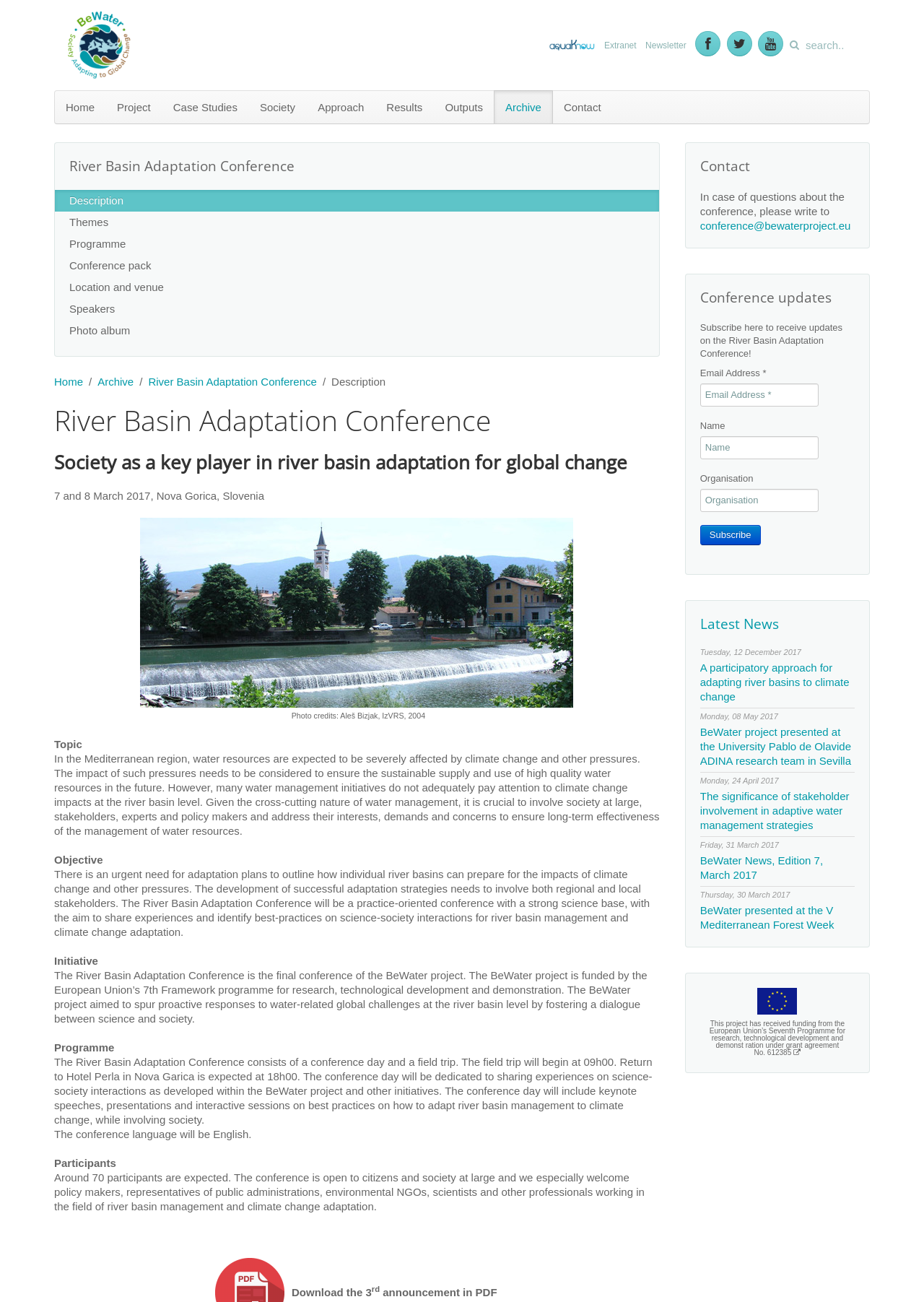Generate a thorough explanation of the webpage's elements.

The webpage is about the BeWater project, which focuses on sustainable and adaptive river basin management in the face of global change in the Mediterranean region. 

At the top of the page, there is a logo and a search bar. Below the logo, there are several links to other websites, including aquaknow and Extranet. 

The main content of the page is about the River Basin Adaptation Conference, which took place on March 7 and 8, 2017, in Nova Gorica, Slovenia. The conference aimed to share experiences and identify best practices on science-society interactions for river basin management and climate change adaptation. 

The page provides detailed information about the conference, including its objective, programme, and expected participants. There is also a section for contacting the conference organizers and subscribing to receive updates on the conference. 

On the right side of the page, there are several sections, including "Latest News" and "Conference updates". The "Latest News" section lists several news articles related to the BeWater project, with dates ranging from December 2017 to March 2017. The "Conference updates" section allows users to subscribe to receive updates on the River Basin Adaptation Conference. 

At the bottom of the page, there are links to other sections of the website, including "Home", "Project", "Case Studies", "Society", "Approach", "Results", "Outputs", and "Archive".